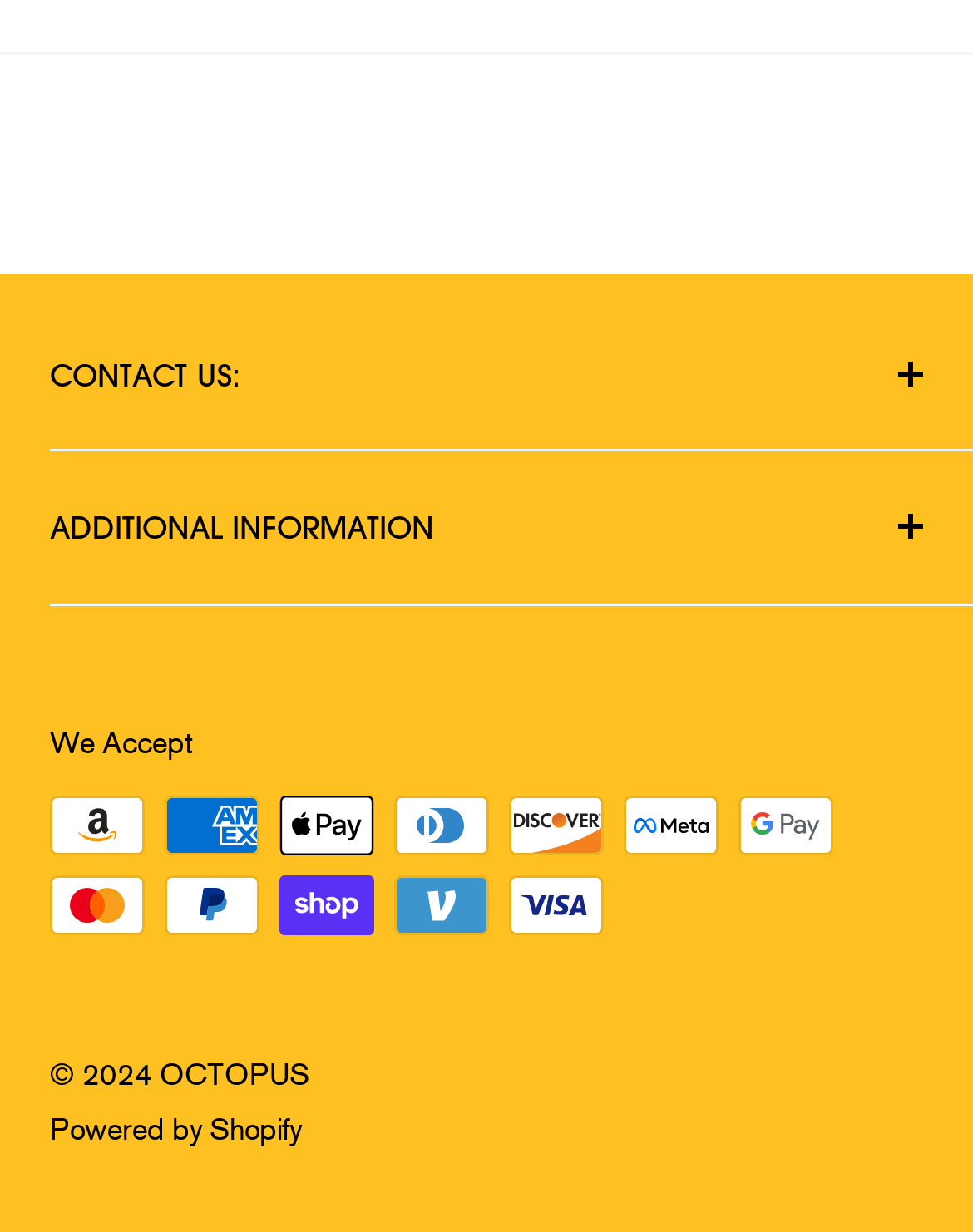Give a succinct answer to this question in a single word or phrase: 
What payment methods are accepted?

Multiple